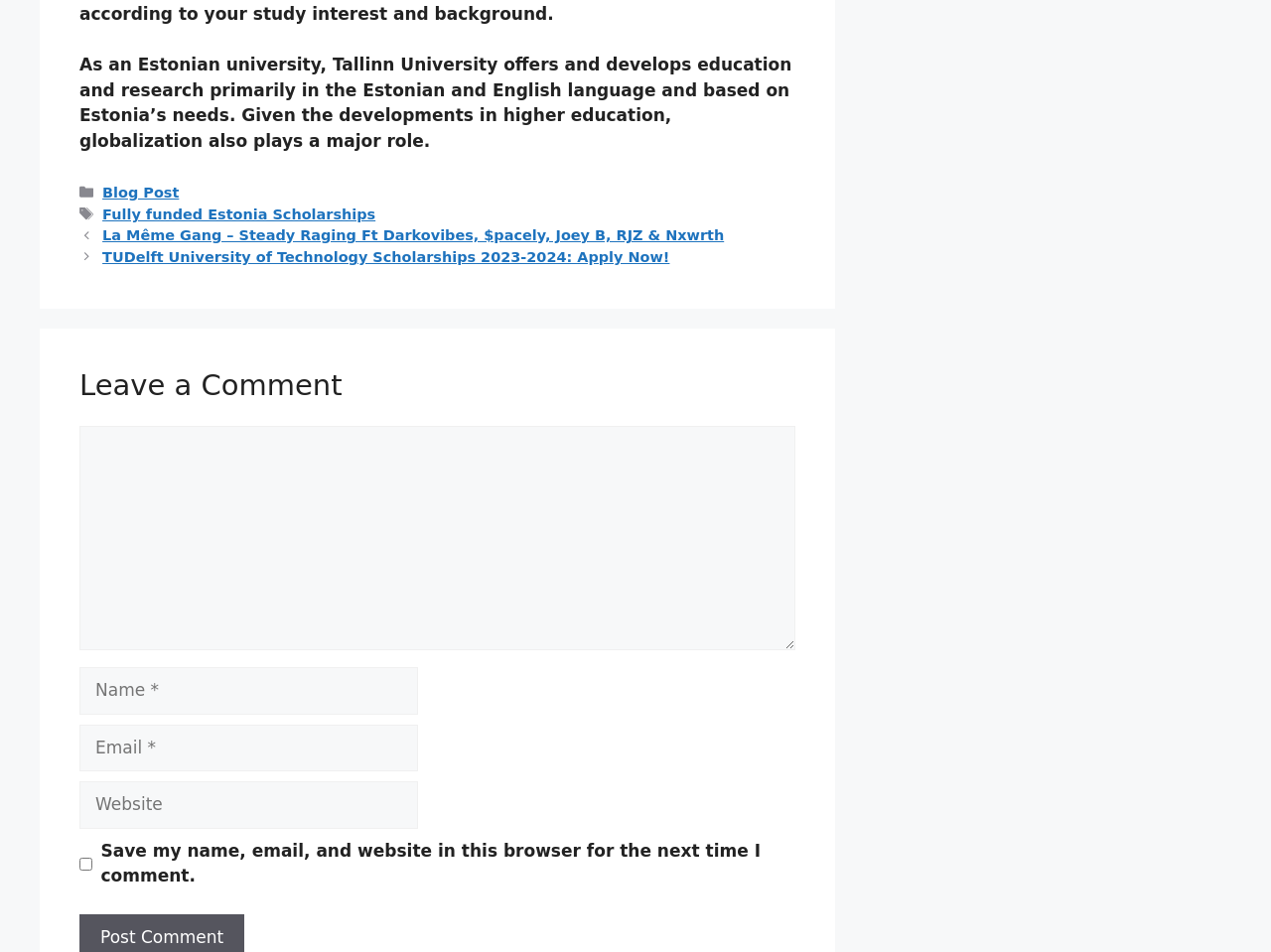Using the provided description Fully funded Estonia Scholarships, find the bounding box coordinates for the UI element. Provide the coordinates in (top-left x, top-left y, bottom-right x, bottom-right y) format, ensuring all values are between 0 and 1.

[0.081, 0.217, 0.295, 0.233]